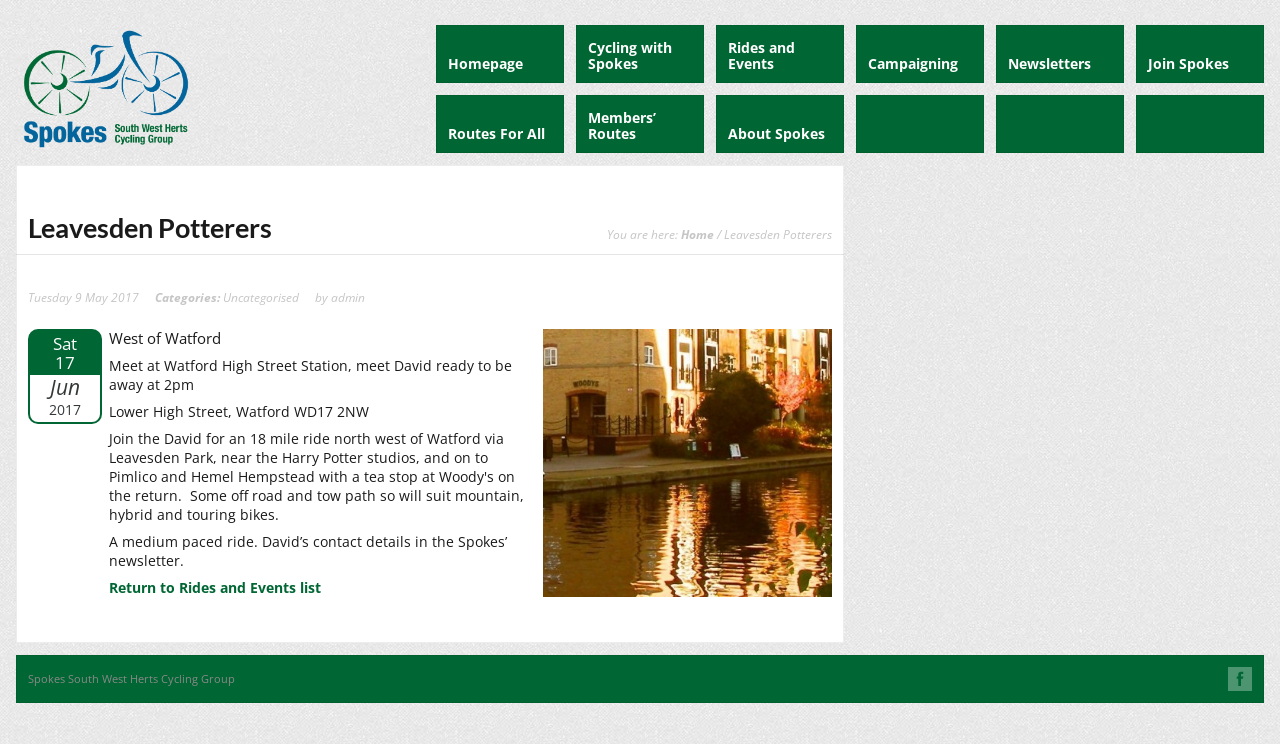Please provide the bounding box coordinates for the element that needs to be clicked to perform the following instruction: "Read the 'West of Watford' article". The coordinates should be given as four float numbers between 0 and 1, i.e., [left, top, right, bottom].

[0.085, 0.441, 0.173, 0.47]